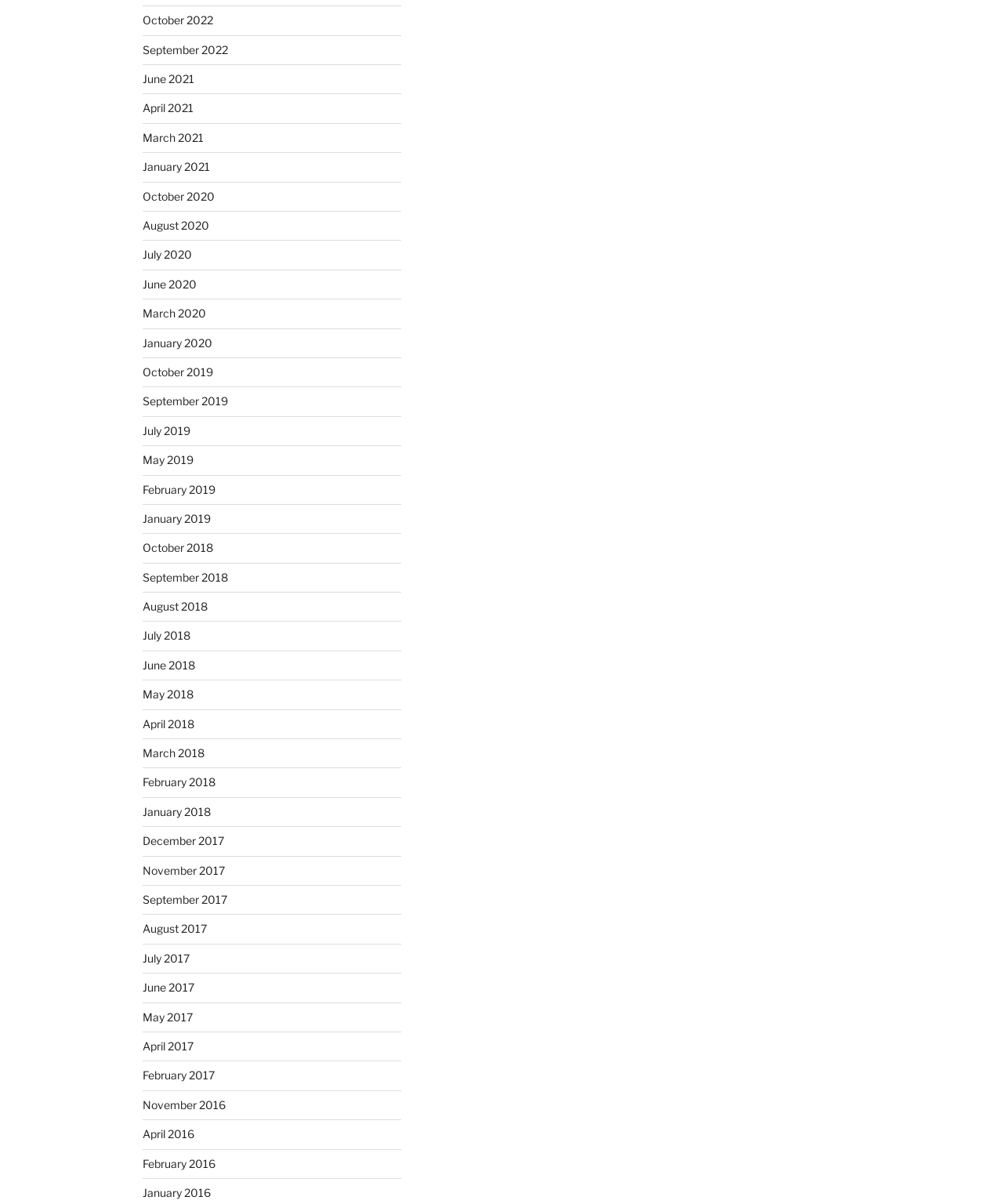Determine the bounding box coordinates for the element that should be clicked to follow this instruction: "View October 2022". The coordinates should be given as four float numbers between 0 and 1, in the format [left, top, right, bottom].

[0.142, 0.011, 0.212, 0.022]